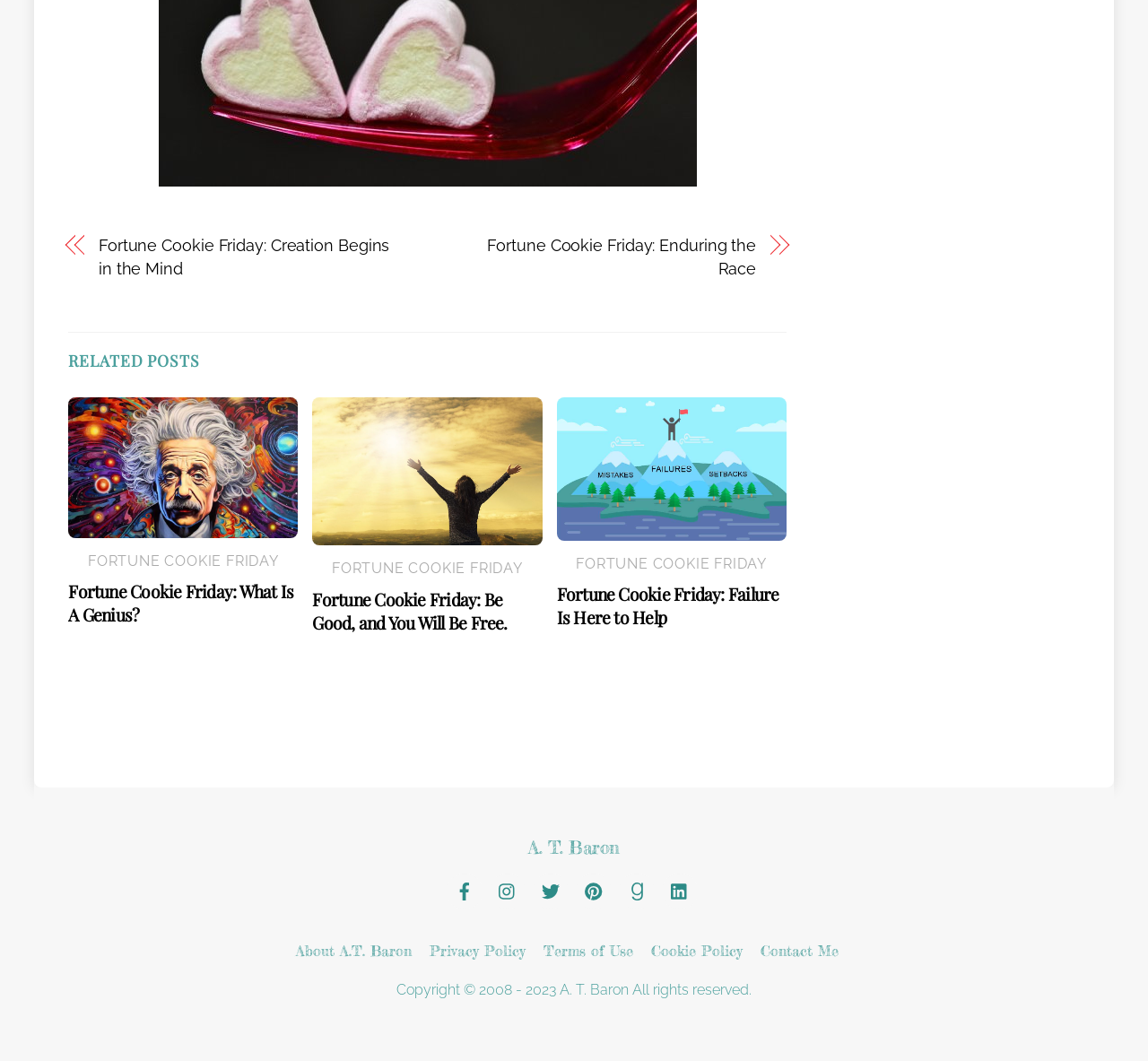Determine the bounding box coordinates of the element that should be clicked to execute the following command: "Follow A. T. Baron on Facebook".

[0.389, 0.83, 0.42, 0.847]